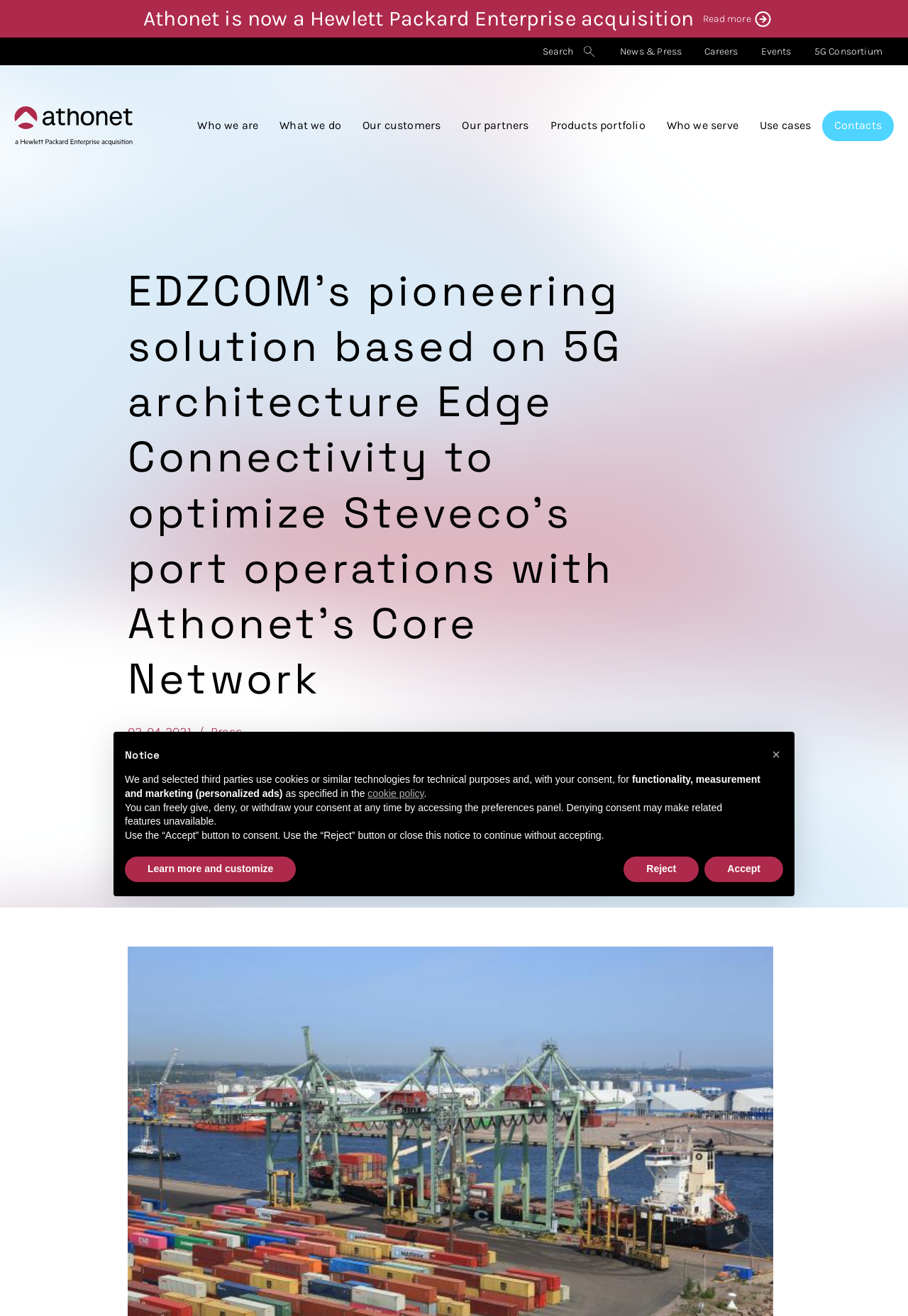Show the bounding box coordinates for the element that needs to be clicked to execute the following instruction: "Read more about Athonet being acquired by Hewlett Packard Enterprise". Provide the coordinates in the form of four float numbers between 0 and 1, i.e., [left, top, right, bottom].

[0.0, 0.003, 1.0, 0.026]